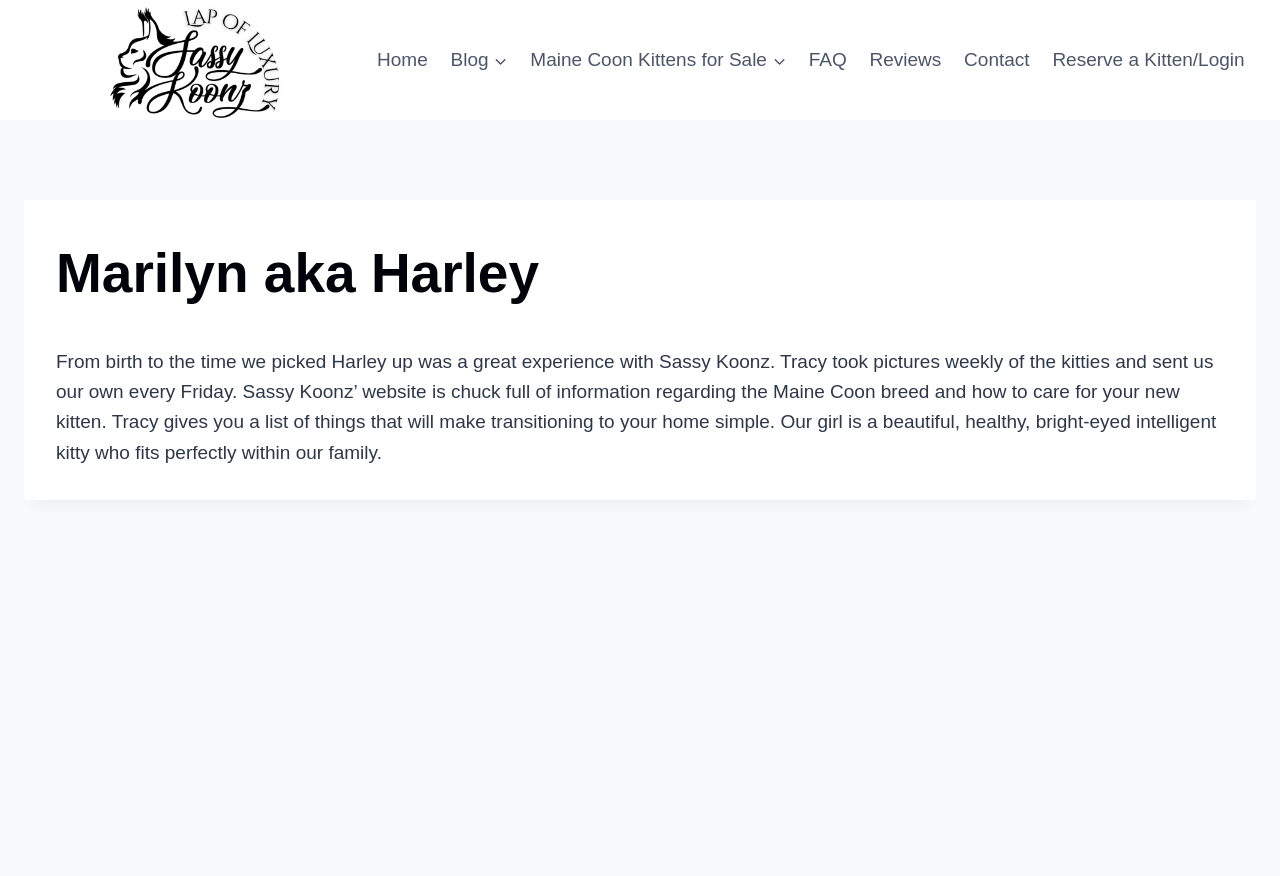Carefully examine the image and provide an in-depth answer to the question: What is the breeder's name?

I found the answer by looking at the link at the top of the page, which contains the text 'maine coon cattery sassy koonz luxury breeder'. This suggests that Sassy Koonz is the name of the breeder.